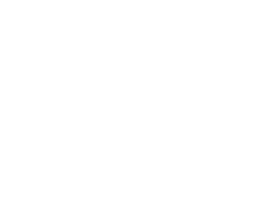What is the design style of the logo?
Carefully analyze the image and provide a thorough answer to the question.

The logo of UNESCAP is characterized by a modern and professional design, which reflects the organization's commitment to promoting economic integration and technological advancement in the Asia-Pacific region.